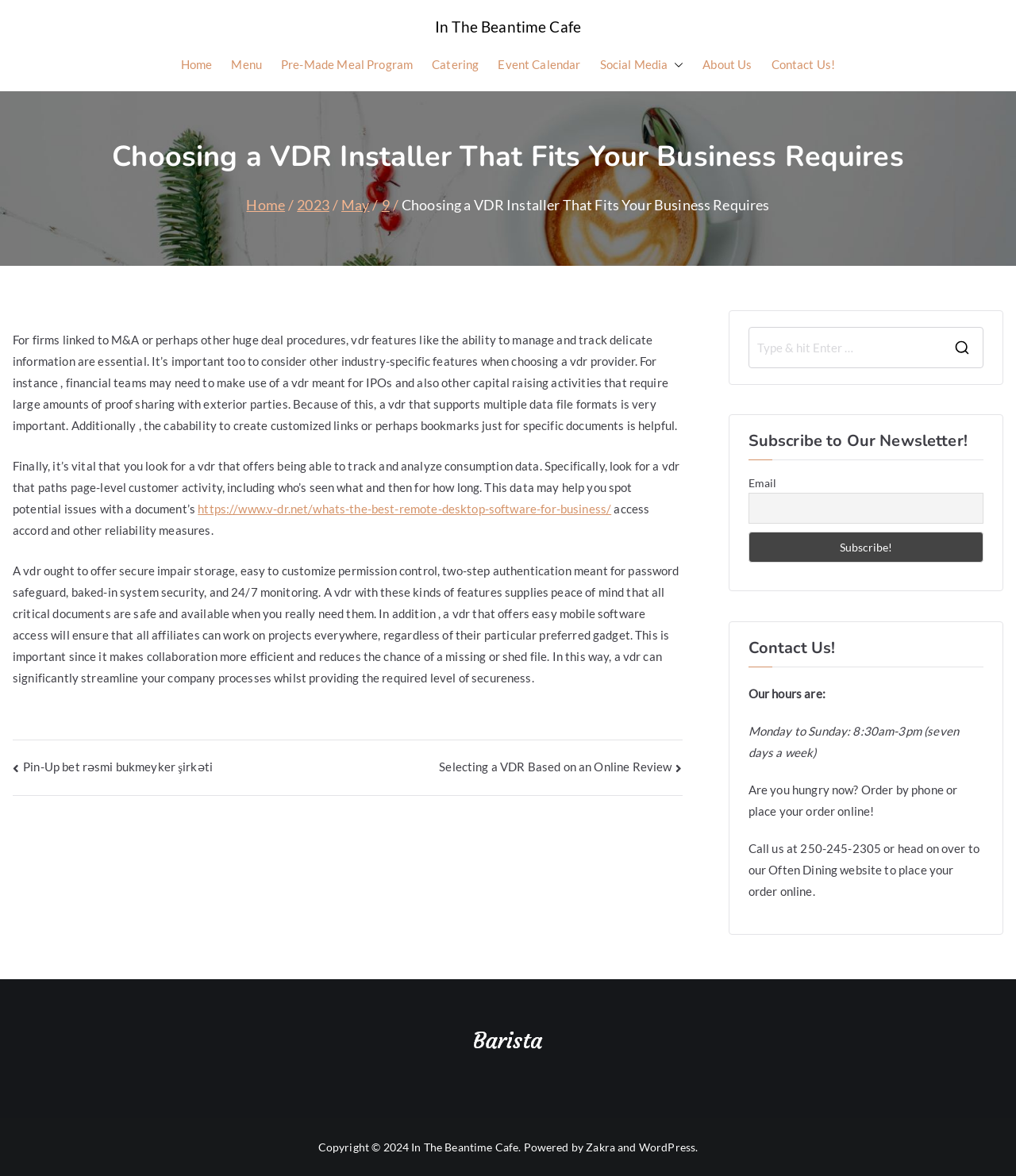Locate the bounding box coordinates of the item that should be clicked to fulfill the instruction: "Search for something".

[0.737, 0.279, 0.927, 0.312]